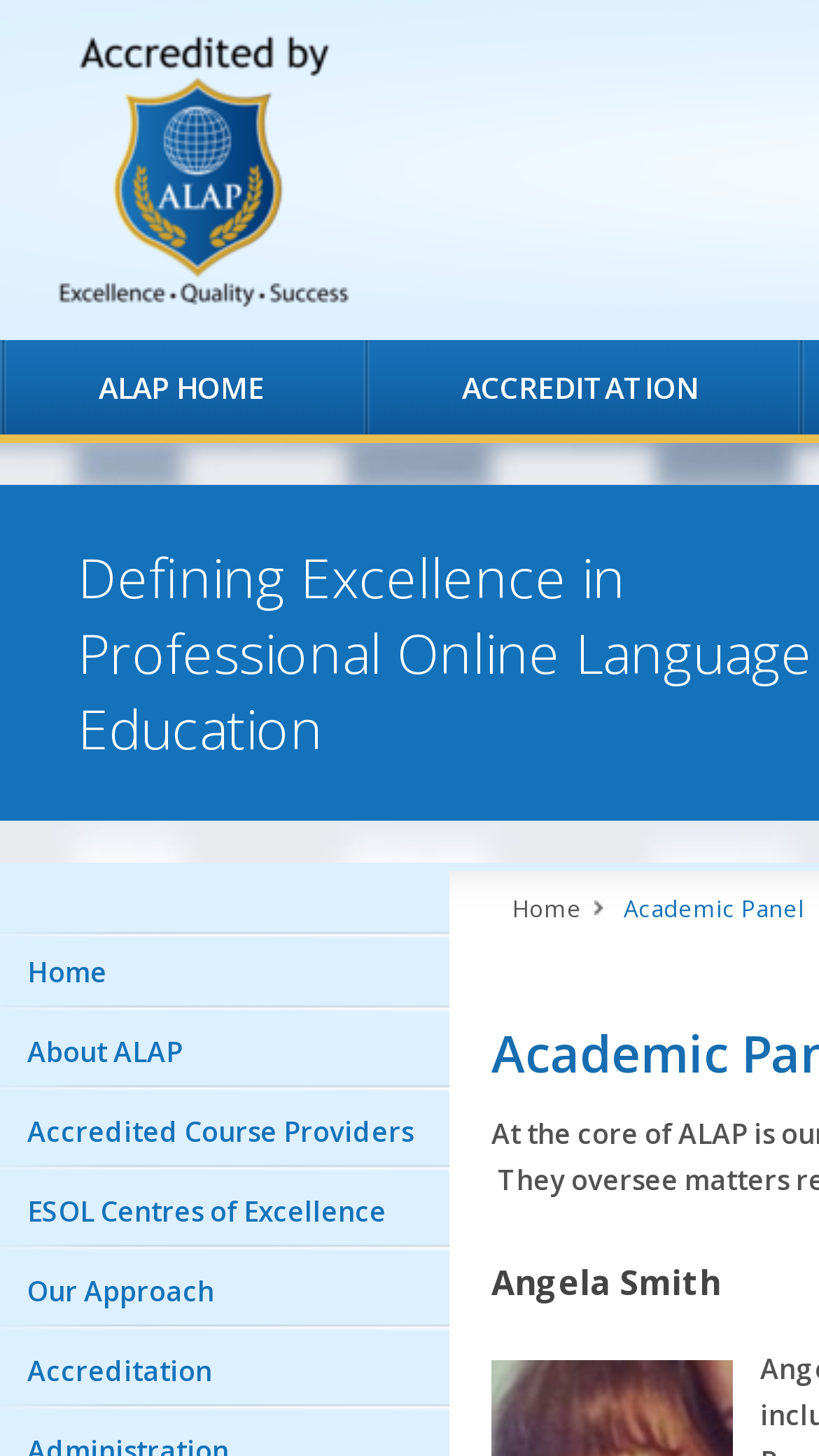What is the last item in the sidebar menu?
From the image, respond using a single word or phrase.

Accreditation